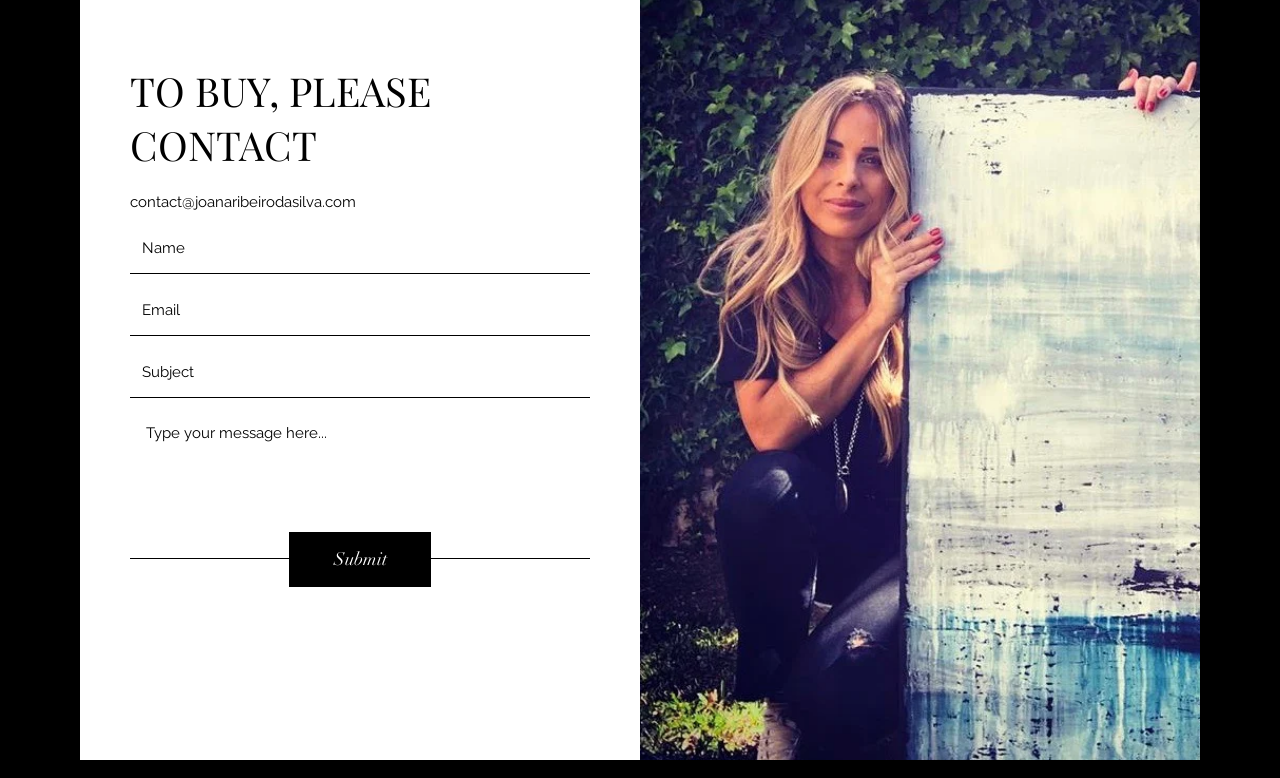Please determine the bounding box coordinates for the element with the description: "Submit".

[0.226, 0.684, 0.337, 0.755]